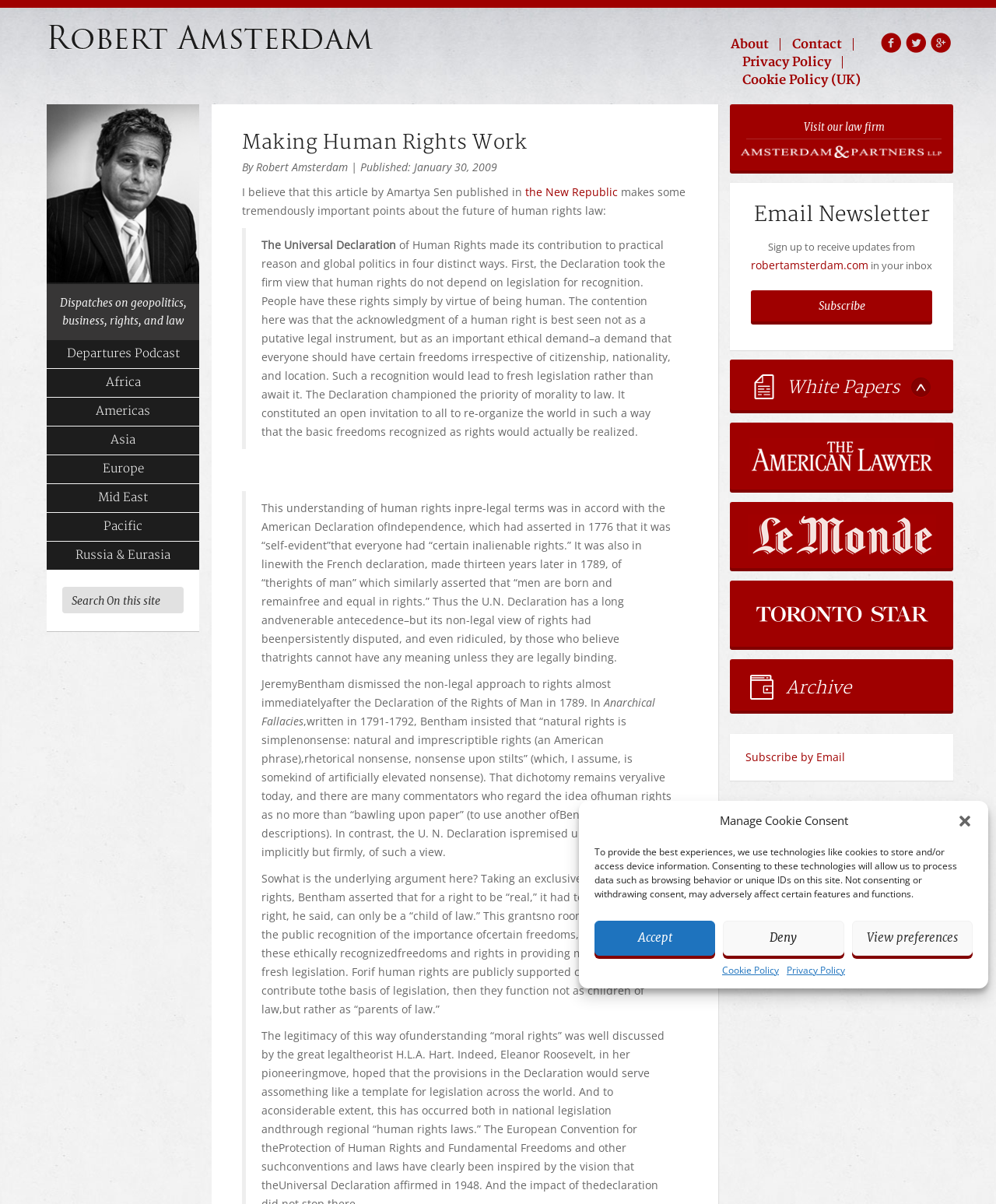What is the theme of the website?
Utilize the image to construct a detailed and well-explained answer.

I inferred this answer by looking at the text 'Dispatches on geopolitics, business, rights, and law' which suggests that the theme of the website is geopolitics, business, rights, and law.